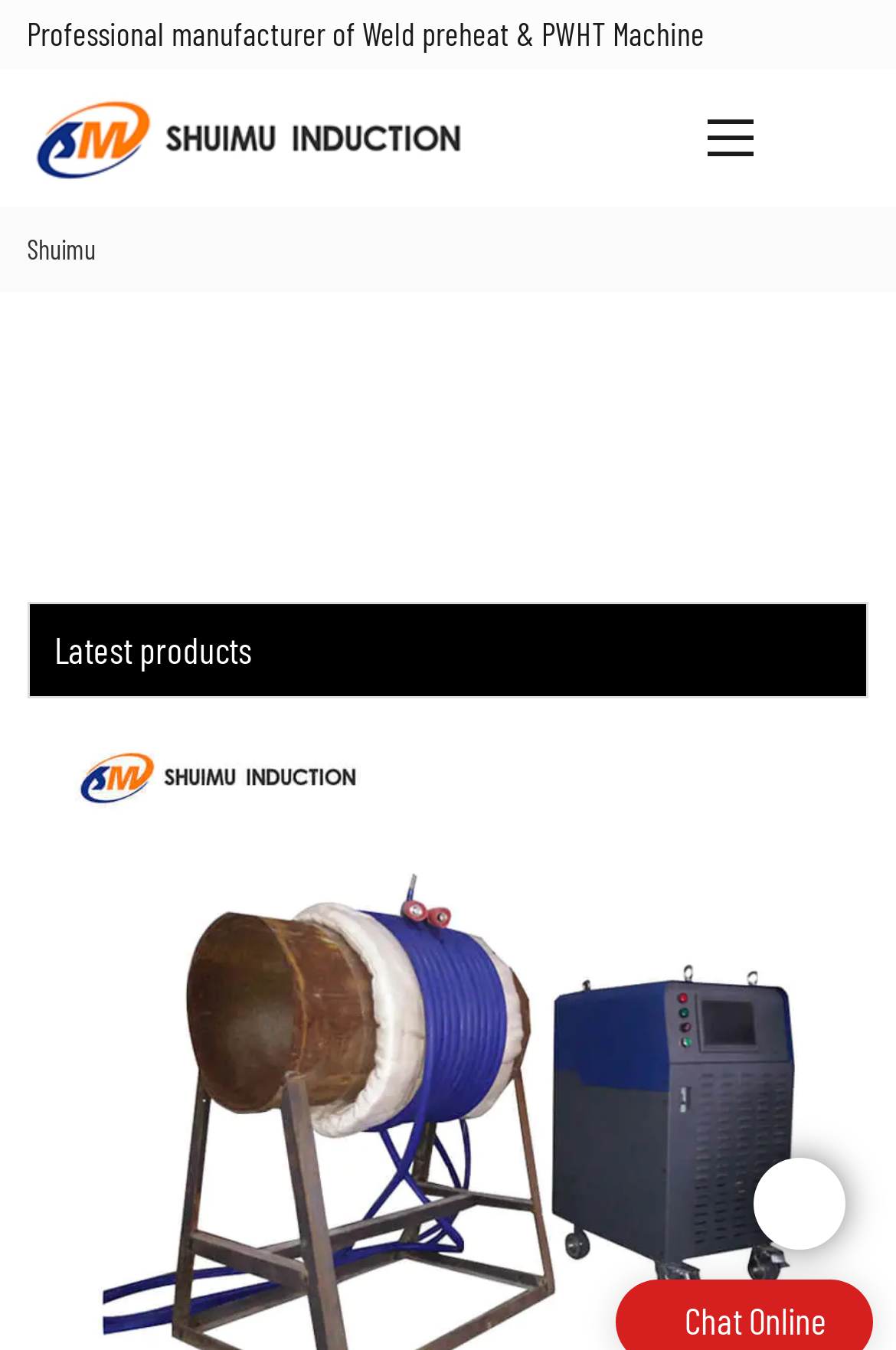Identify the headline of the webpage and generate its text content.

10 Tips To Help You Pack More Power For Your Business